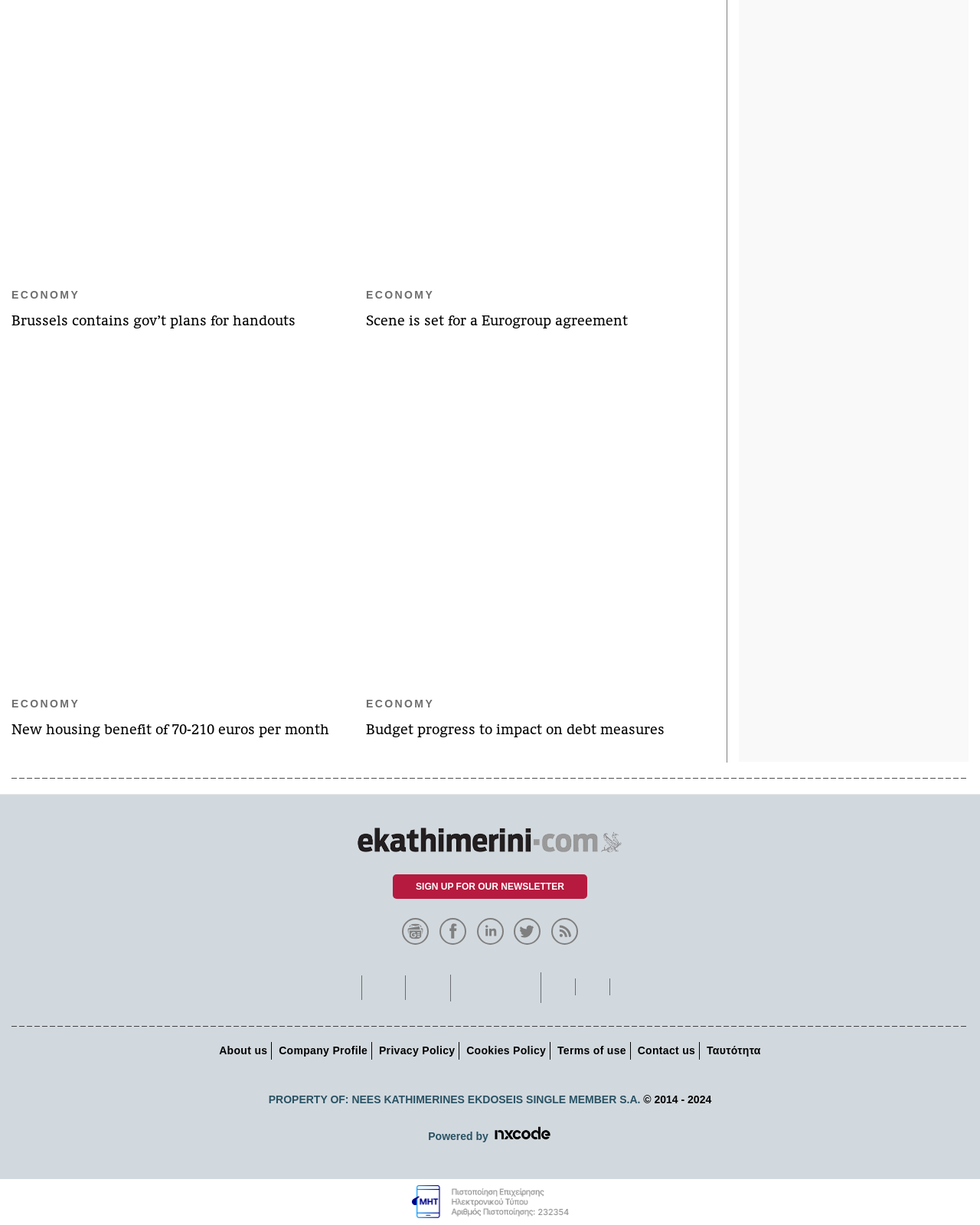Specify the bounding box coordinates of the area to click in order to execute this command: 'Sign up for the newsletter'. The coordinates should consist of four float numbers ranging from 0 to 1, and should be formatted as [left, top, right, bottom].

[0.401, 0.714, 0.599, 0.734]